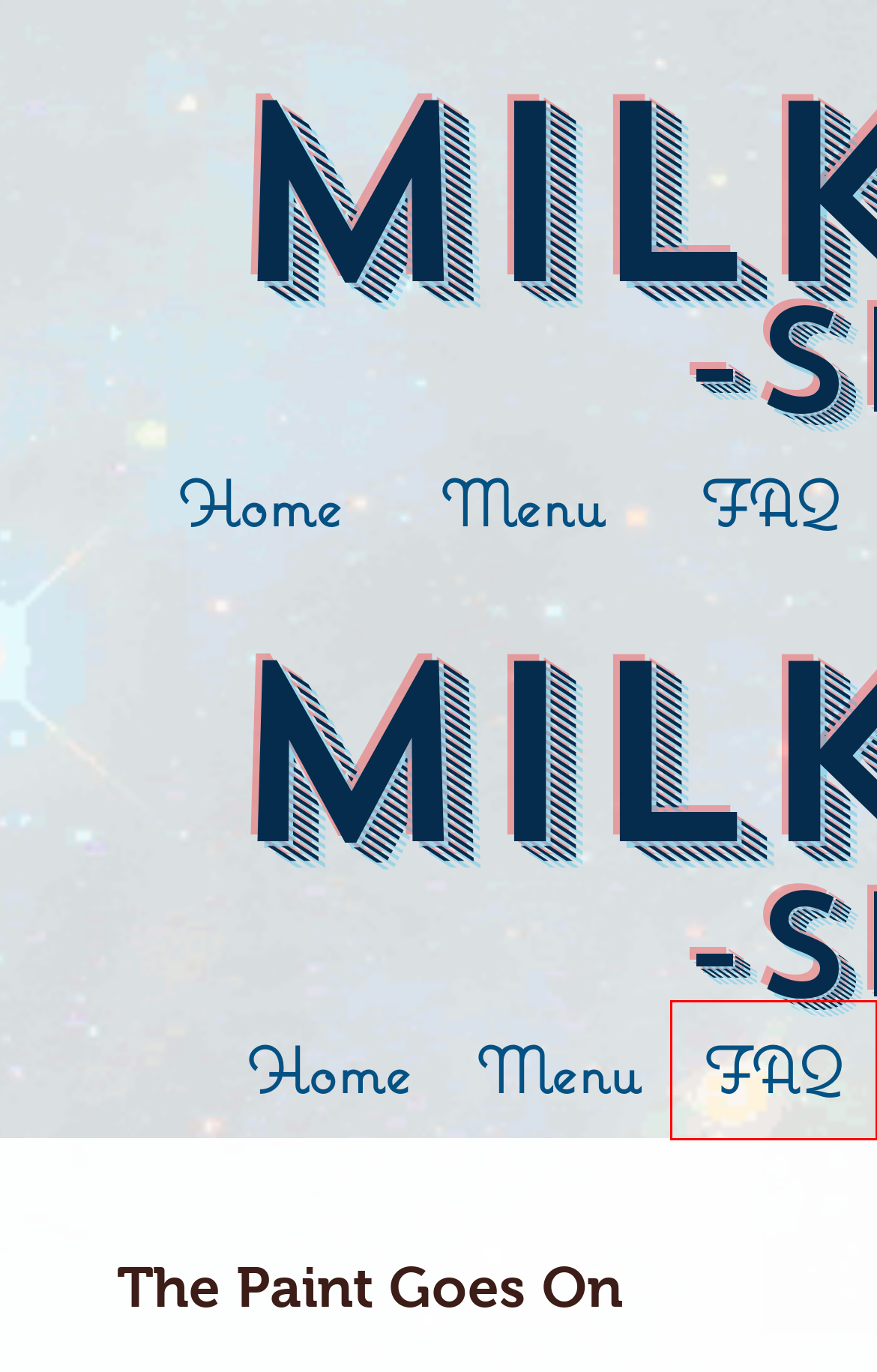You are presented with a screenshot of a webpage containing a red bounding box around a particular UI element. Select the best webpage description that matches the new webpage after clicking the element within the bounding box. Here are the candidates:
A. FAQ | Milky Way Shakes
B. Menu | Milky Way Shakes
C. Hours & Location | Milky Way Shakes
D. The Tape Comes Off
E. Milky Way Shakes ☆ Vegan Milkshakes
F. Work Smarter, Not Harder
G. A Terrific Tasting Party
H. New Space, New Shakes

A